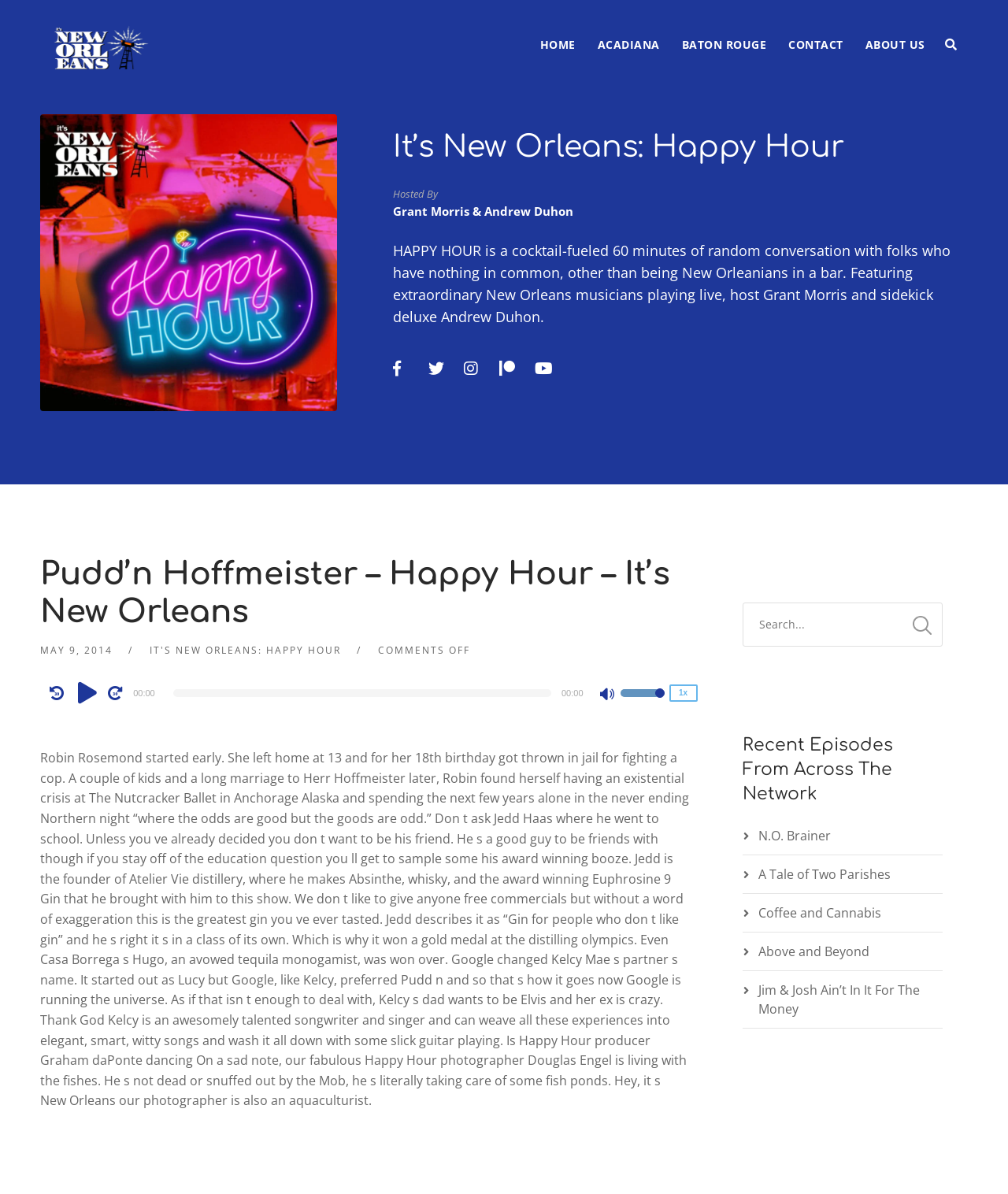What is the name of the podcast?
Using the image, elaborate on the answer with as much detail as possible.

The name of the podcast can be found in the heading element 'It's New Orleans: Happy Hour' and also in the link element 'It's New Orleans' which is a child of the root element.